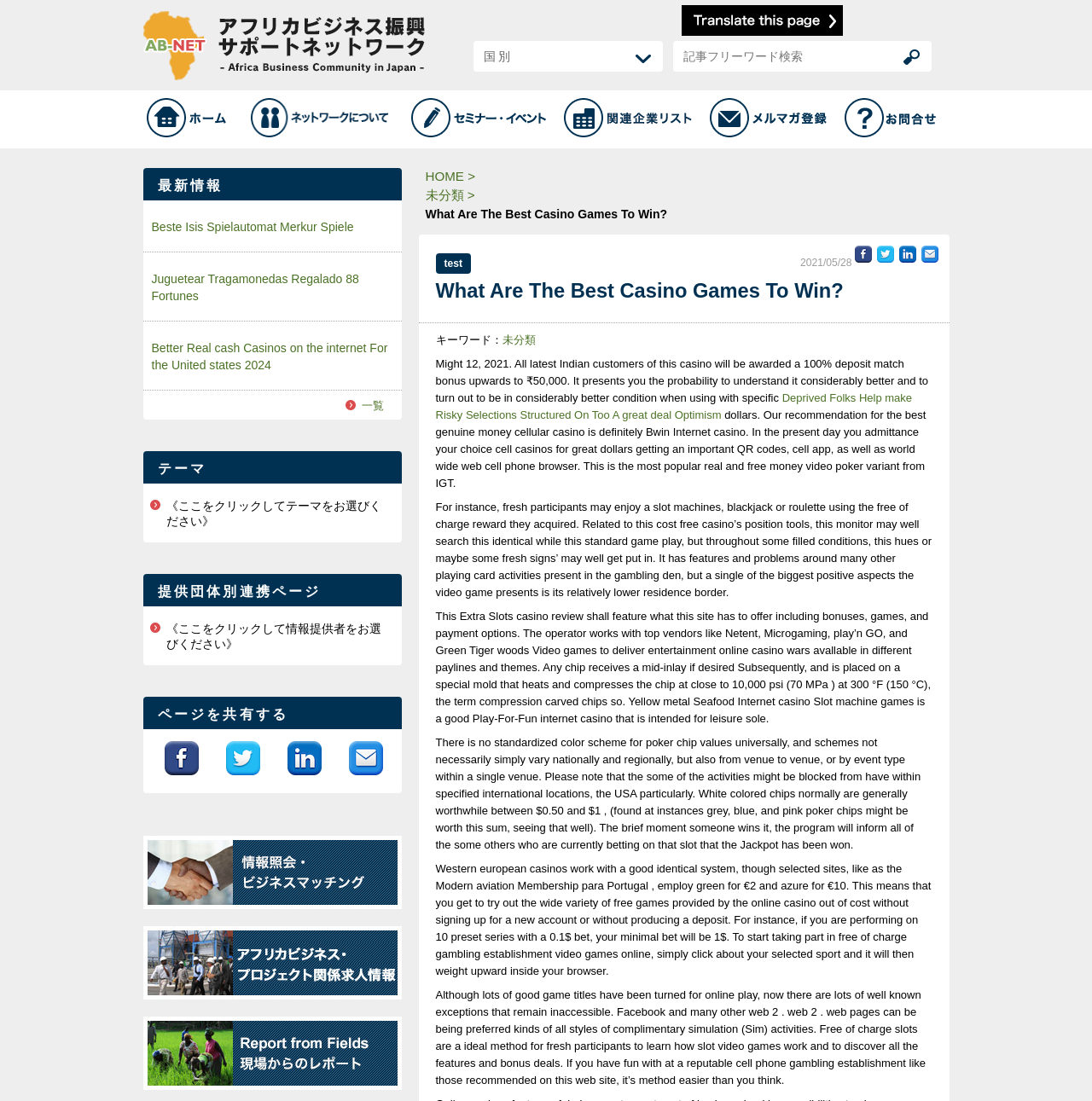Identify the bounding box coordinates of the area you need to click to perform the following instruction: "Click the 'Beste Isis Spielautomat Merkur Spiele' link".

[0.131, 0.182, 0.368, 0.229]